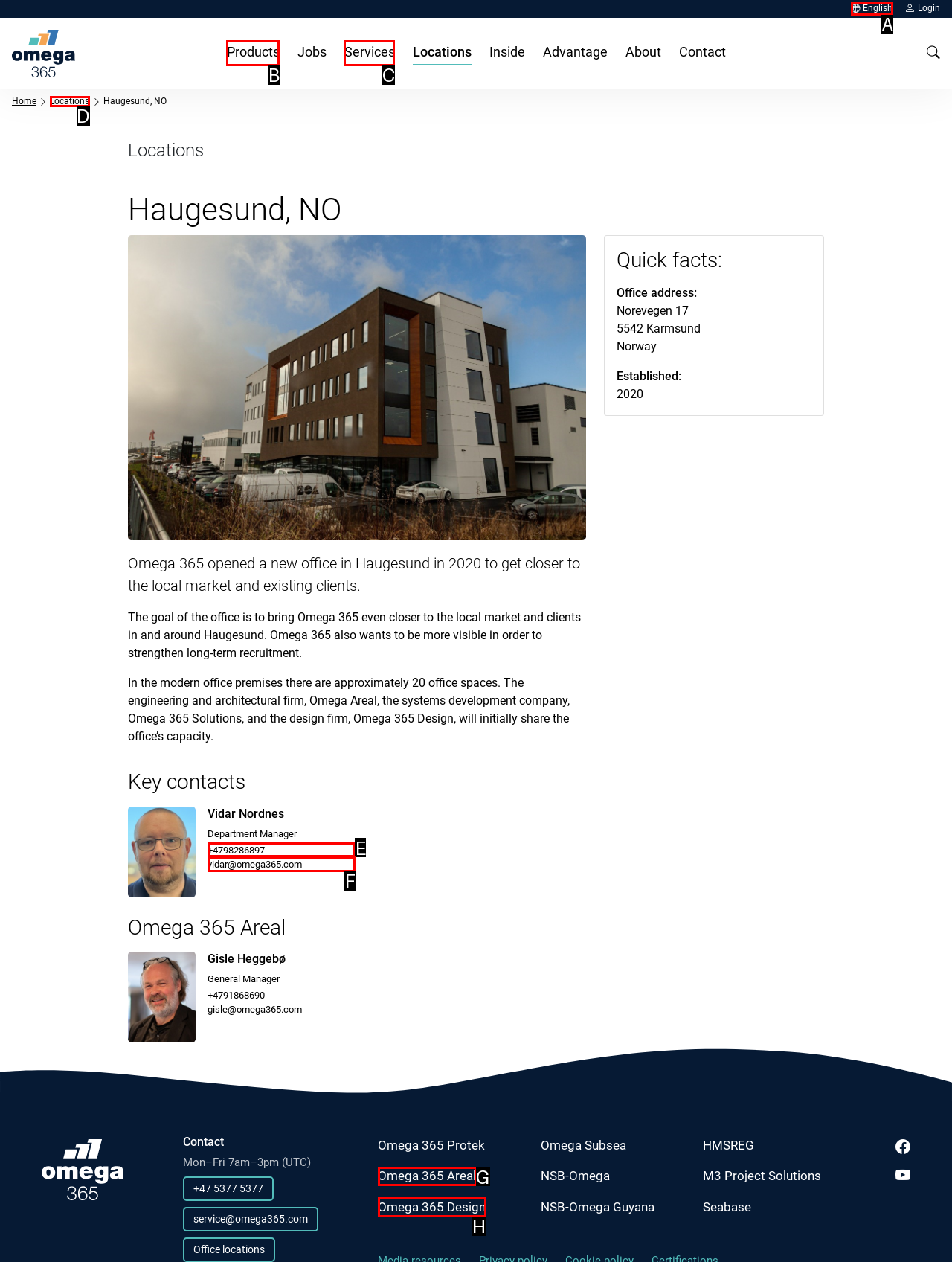From the given options, choose the one to complete the task: Change language
Indicate the letter of the correct option.

A